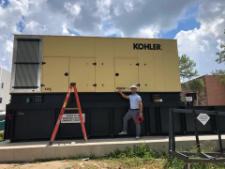Thoroughly describe everything you see in the image.

The image showcases a professional standing beside a large industrial generator, prominently featuring the "KOHLER" branding. The person appears to be inspecting the generator while positioned next to a ladder, indicating active engagement in a technical role, likely related to mechanical or electrical work. In the backdrop, a partly cloudy sky can be seen, suggesting a typical day on a job site. This setting underscores a dynamic work environment, pertinent to occupations in engineering and construction, reflecting the hands-on efforts of professionals in maintaining and overseeing essential equipment.